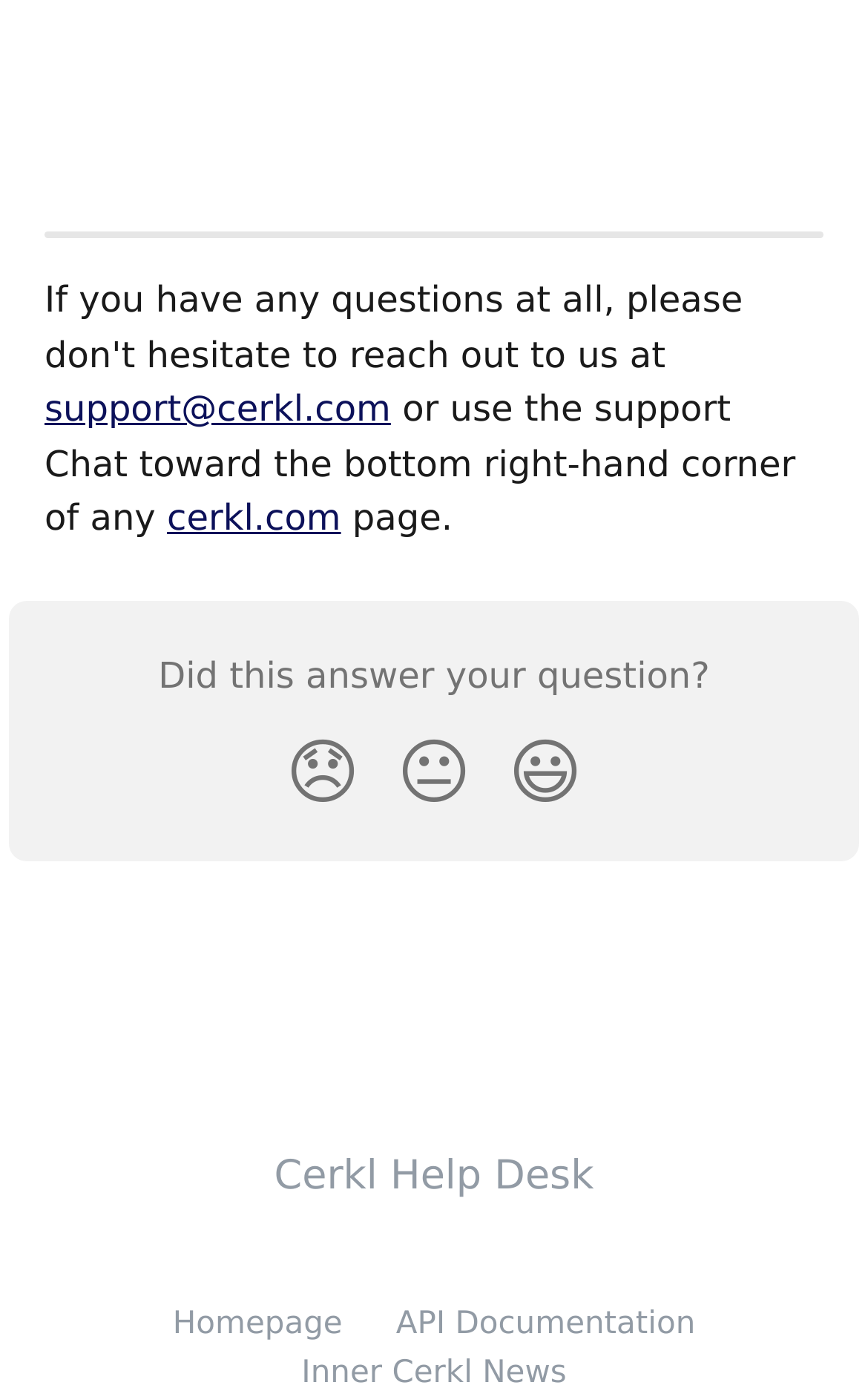Extract the bounding box of the UI element described as: "😐".

[0.436, 0.513, 0.564, 0.602]